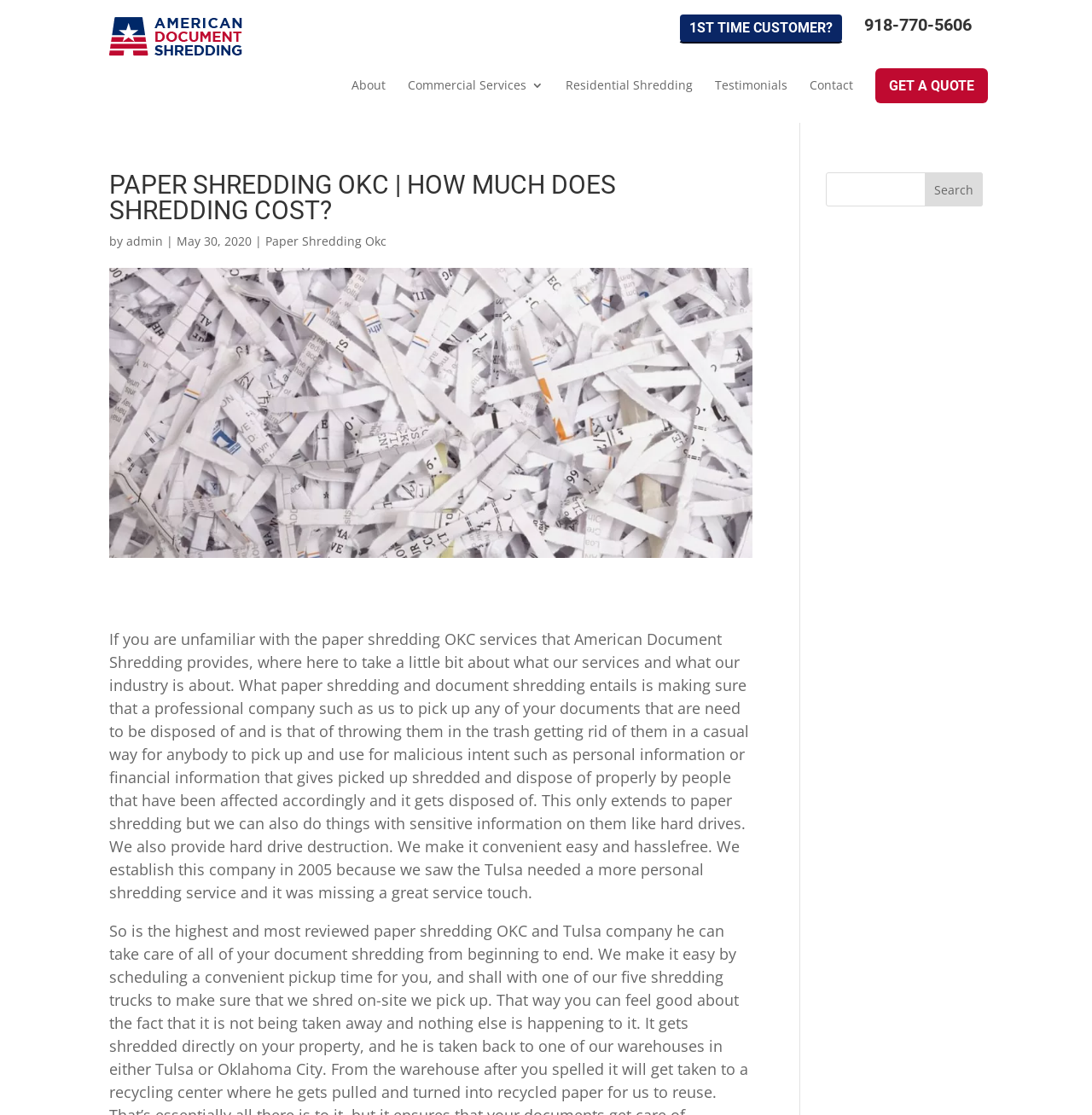Identify the bounding box coordinates for the UI element that matches this description: "Get a Quote".

[0.802, 0.045, 0.905, 0.077]